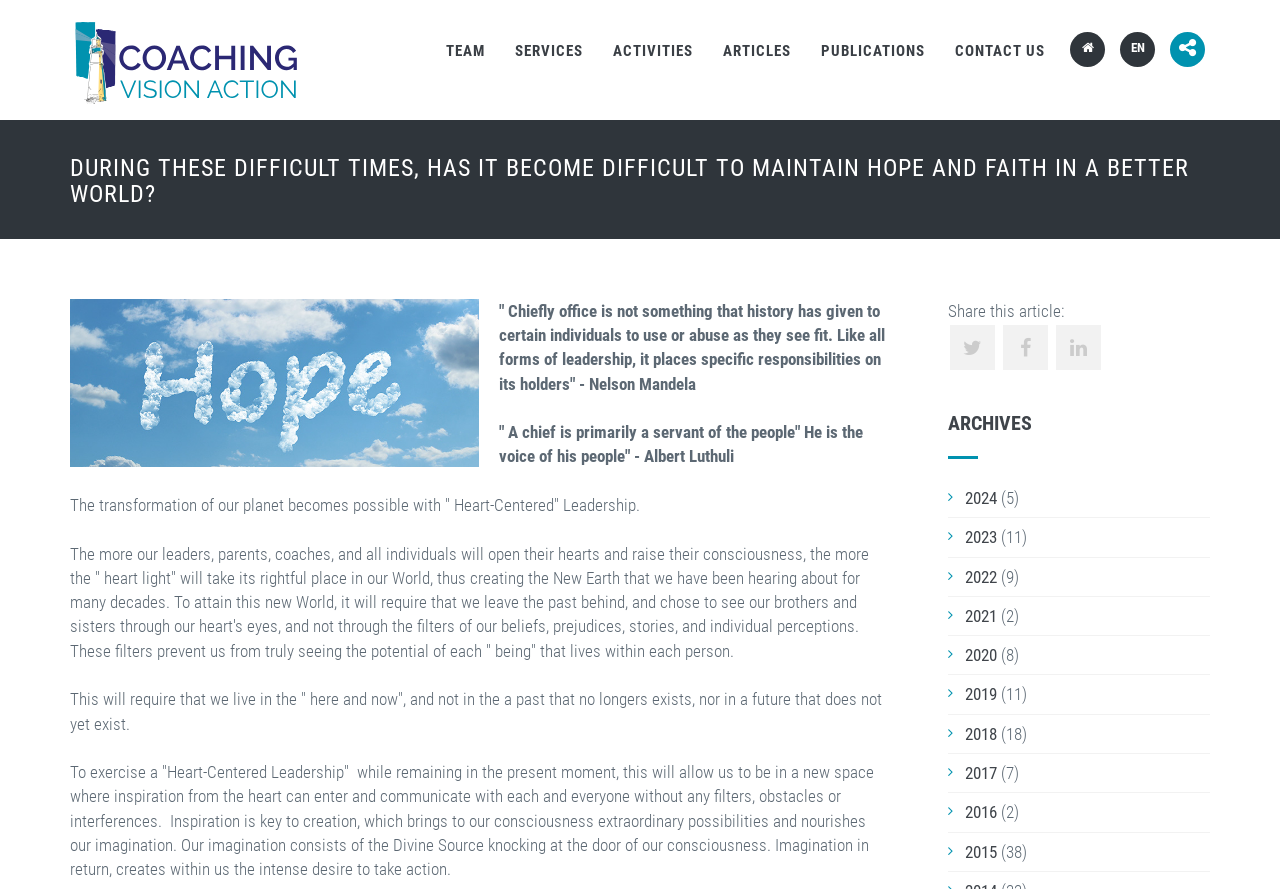From the element description: "alt="Coaching Vision Action"", extract the bounding box coordinates of the UI element. The coordinates should be expressed as four float numbers between 0 and 1, in the order [left, top, right, bottom].

[0.055, 0.06, 0.237, 0.083]